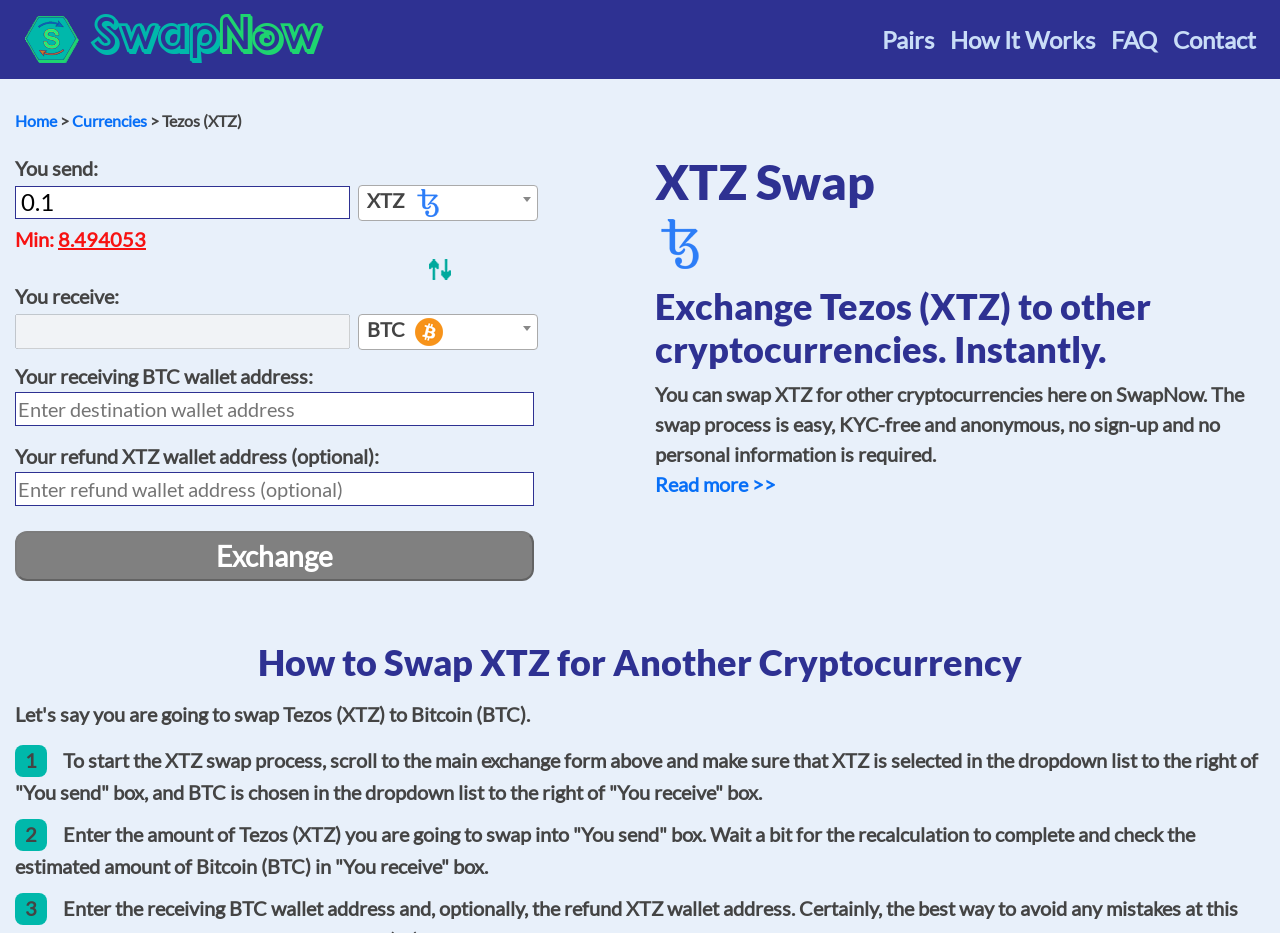Could you locate the bounding box coordinates for the section that should be clicked to accomplish this task: "View 'LATEST POSTS'".

None